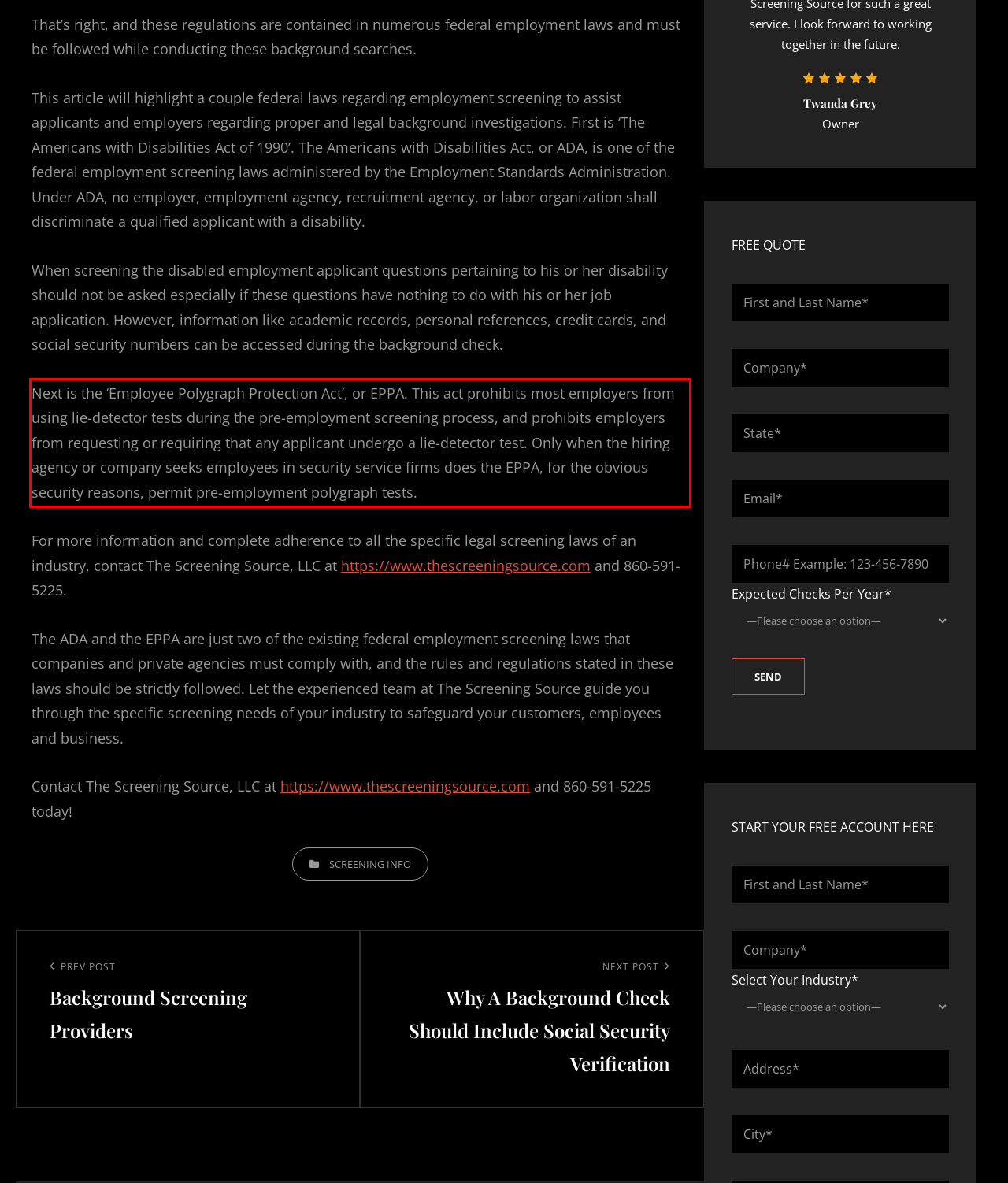Given the screenshot of the webpage, identify the red bounding box, and recognize the text content inside that red bounding box.

Next is the ‘Employee Polygraph Protection Act’, or EPPA. This act prohibits most employers from using lie-detector tests during the pre-employment screening process, and prohibits employers from requesting or requiring that any applicant undergo a lie-detector test. Only when the hiring agency or company seeks employees in security service firms does the EPPA, for the obvious security reasons, permit pre-employment polygraph tests.